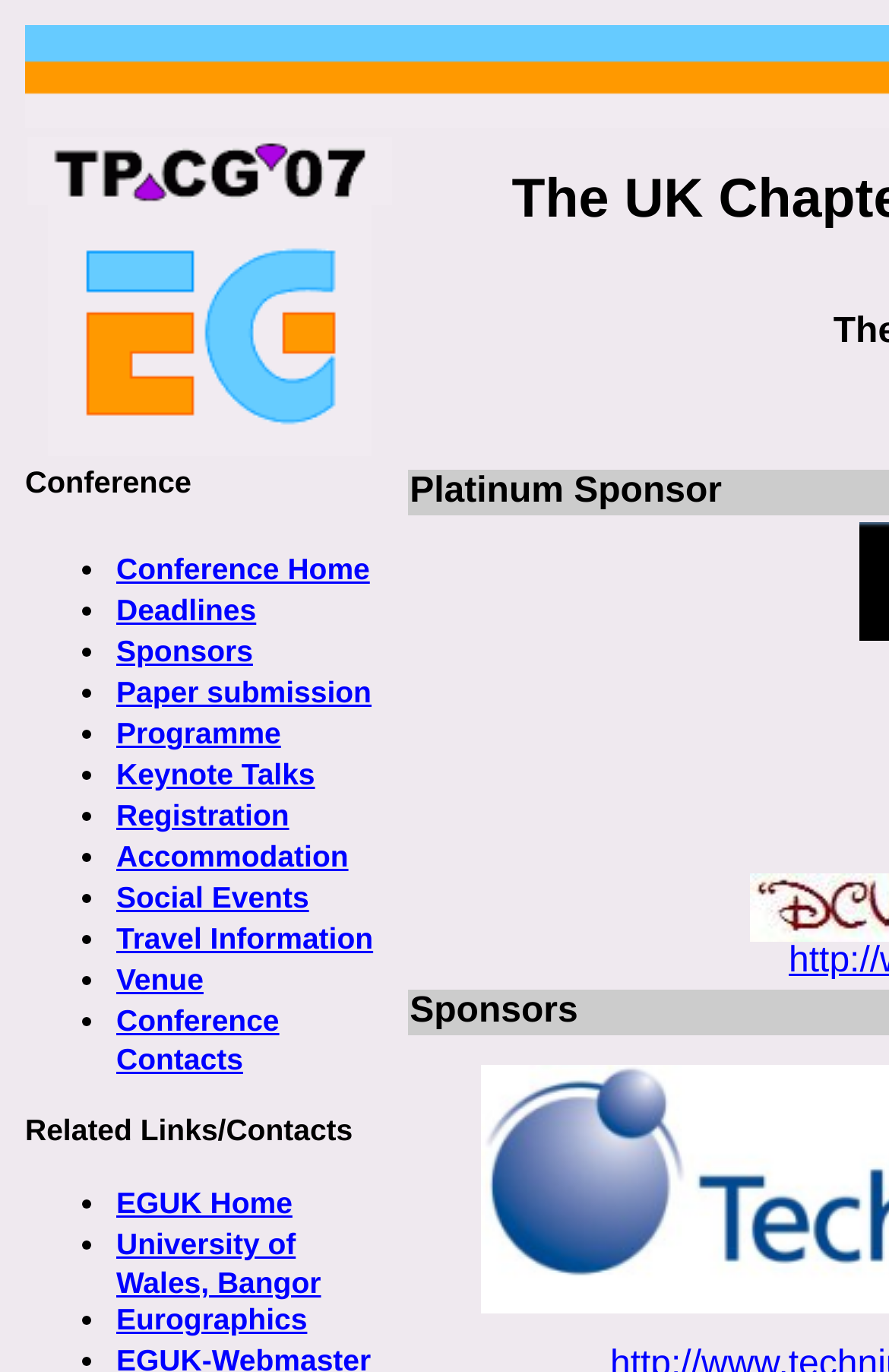Refer to the image and provide a thorough answer to this question:
How many links are there in the list?

There are 15 links in the list, which can be counted by iterating through the list of link elements and their corresponding ListMarker elements. The links are arranged vertically in a list, with each link preceded by a ListMarker element with the text '•'.